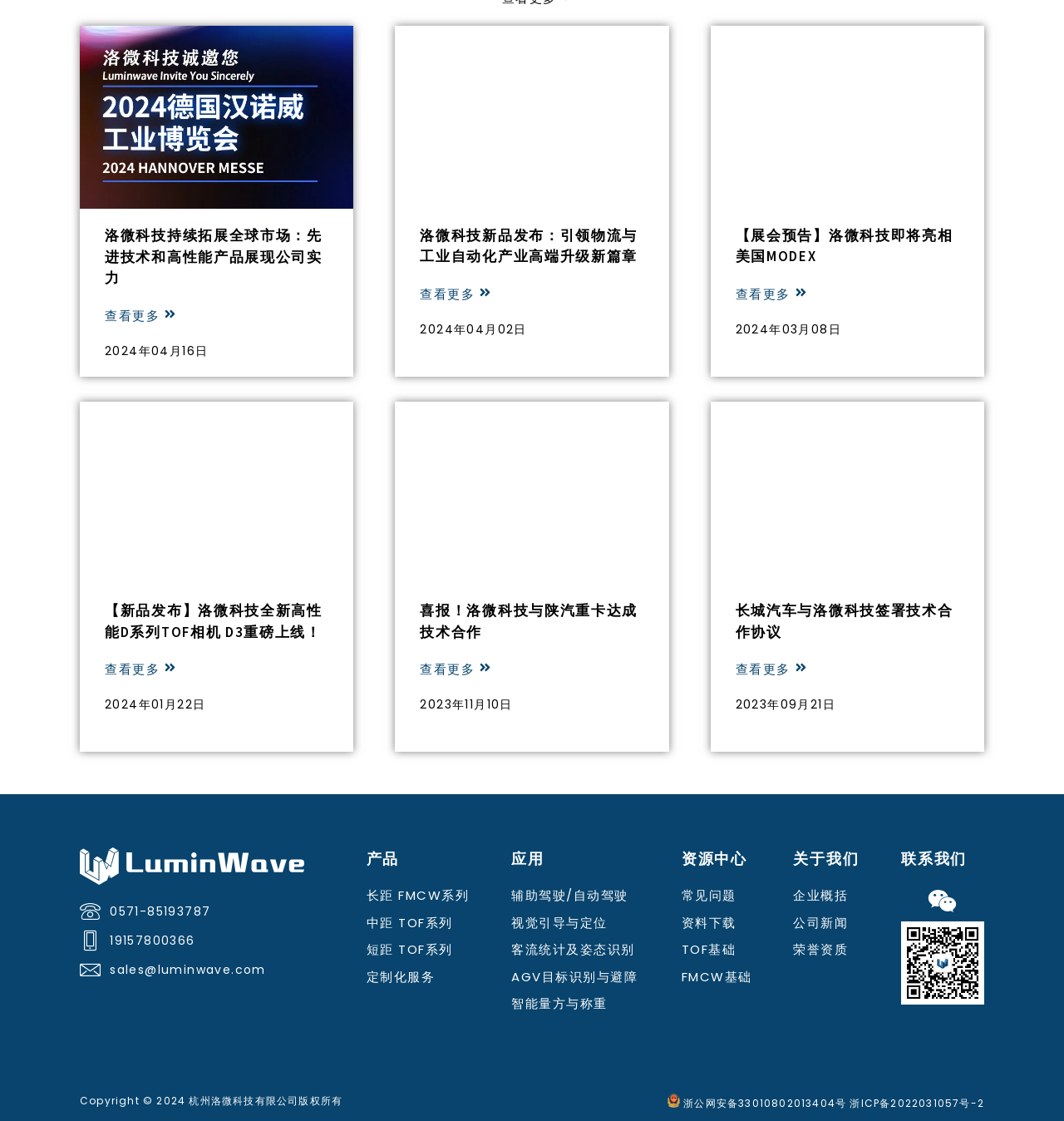What is the application of LuminWave's products in the field of autonomous driving?
Refer to the image and give a detailed response to the question.

The application of LuminWave's products in the field of autonomous driving can be found in the '应用' section of the webpage, which lists '辅助驾驶/自动驾驶' as one of the applications. This suggests that LuminWave's products are used in auxiliary driving and automatic driving systems.